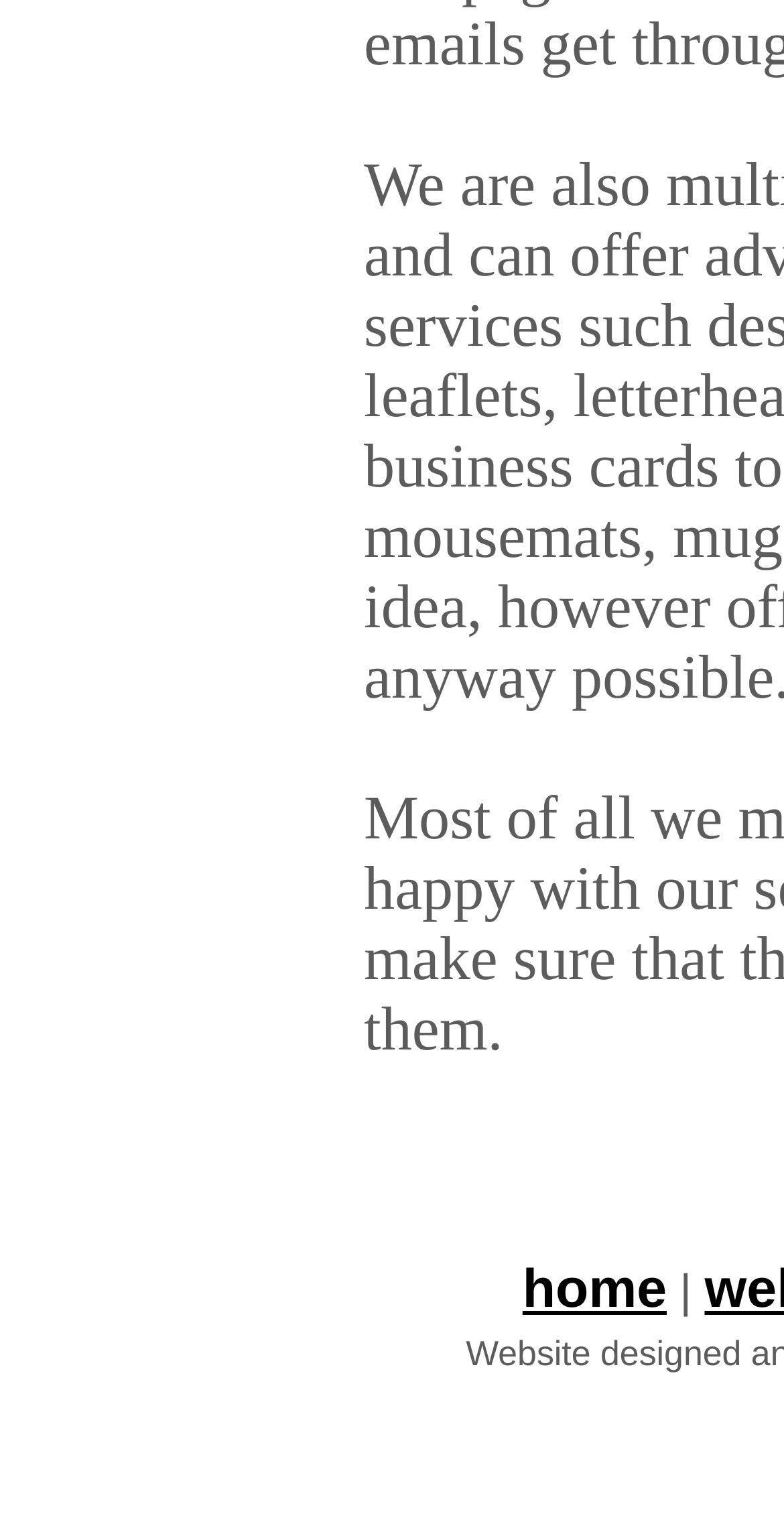Given the webpage screenshot, identify the bounding box of the UI element that matches this description: "home".

[0.666, 0.821, 0.85, 0.86]